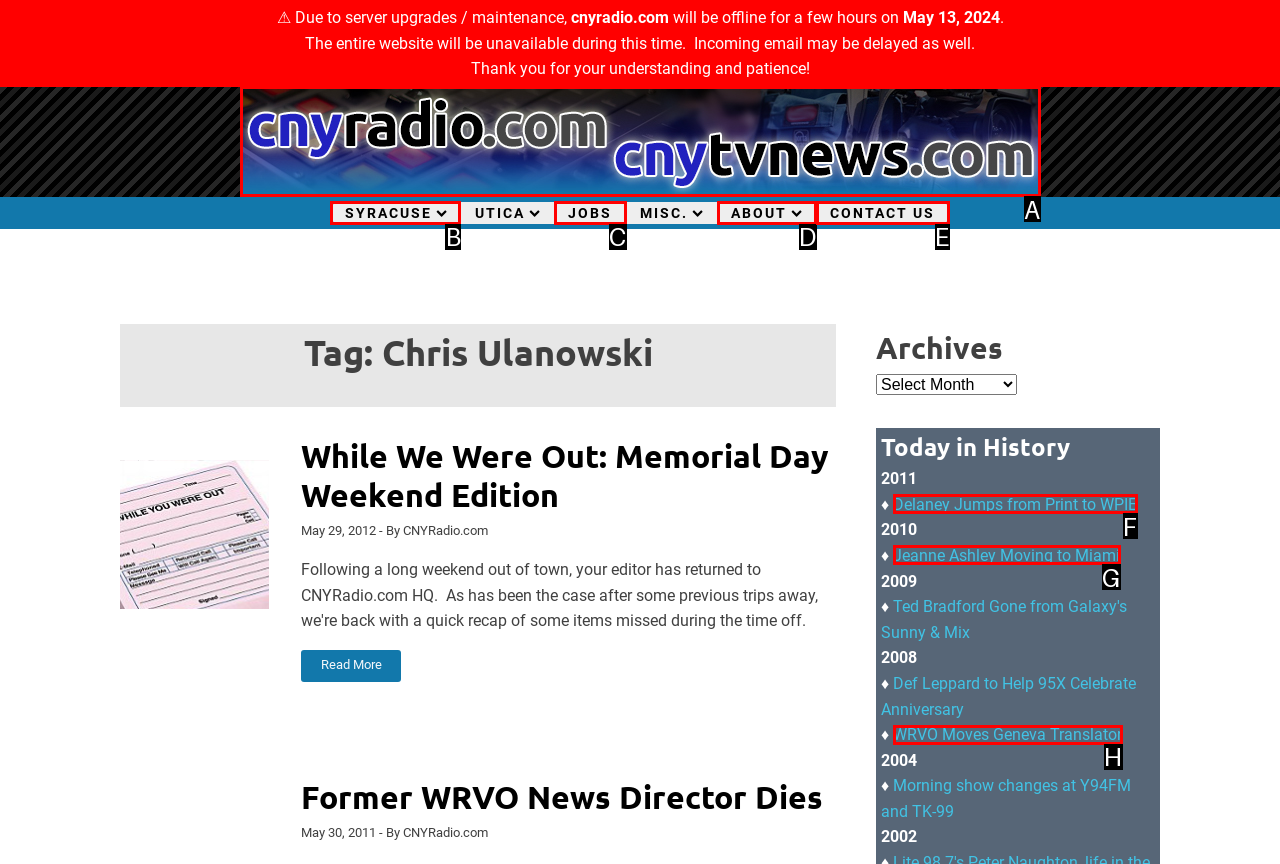Based on the description: Jeanne Ashley Moving to Miami, identify the matching HTML element. Reply with the letter of the correct option directly.

G